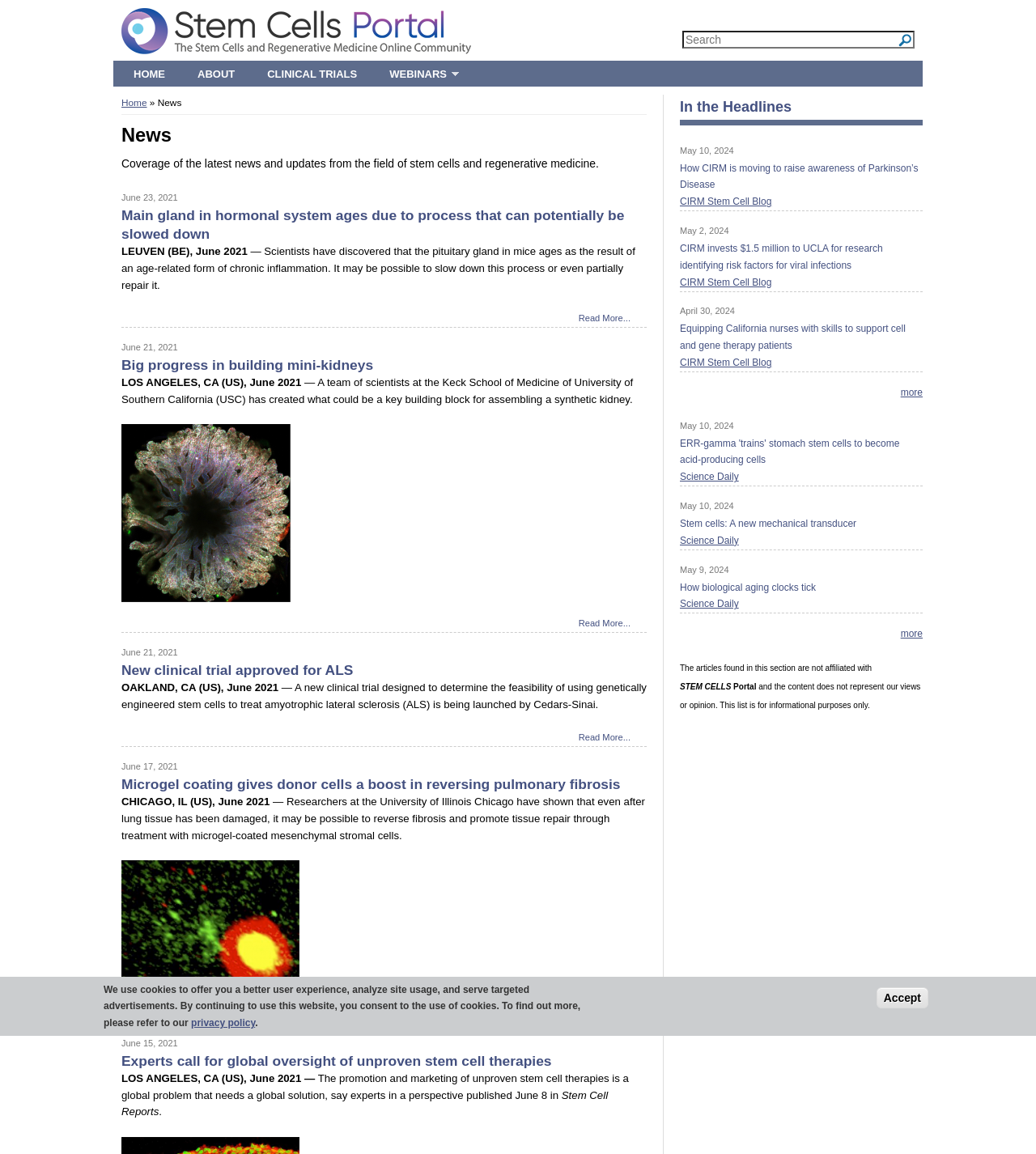Please identify the bounding box coordinates of the element that needs to be clicked to execute the following command: "Read more about the latest news on stem cells". Provide the bounding box using four float numbers between 0 and 1, formatted as [left, top, right, bottom].

[0.558, 0.272, 0.609, 0.28]